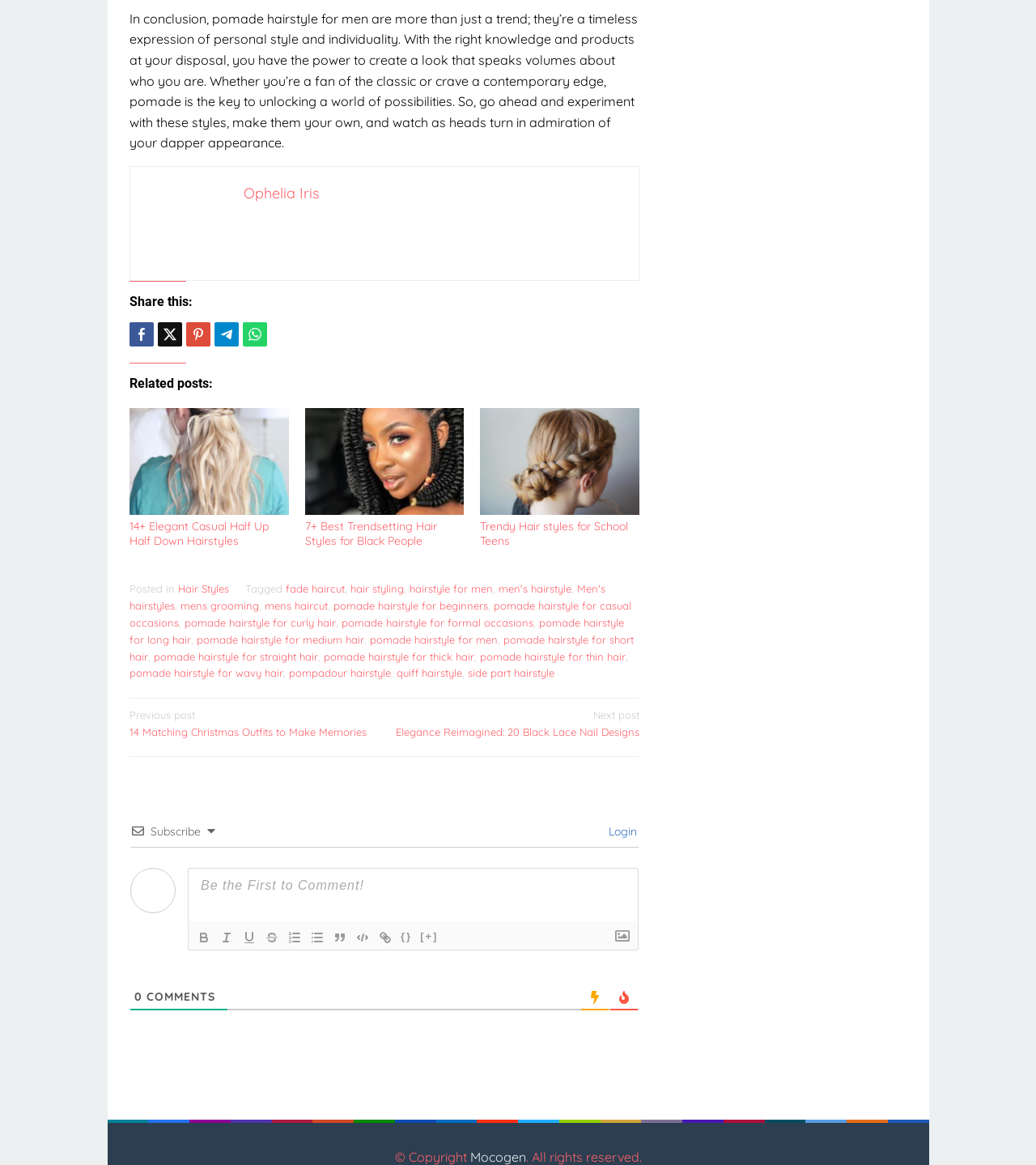From the webpage screenshot, predict the bounding box of the UI element that matches this description: "Login".

[0.583, 0.708, 0.615, 0.72]